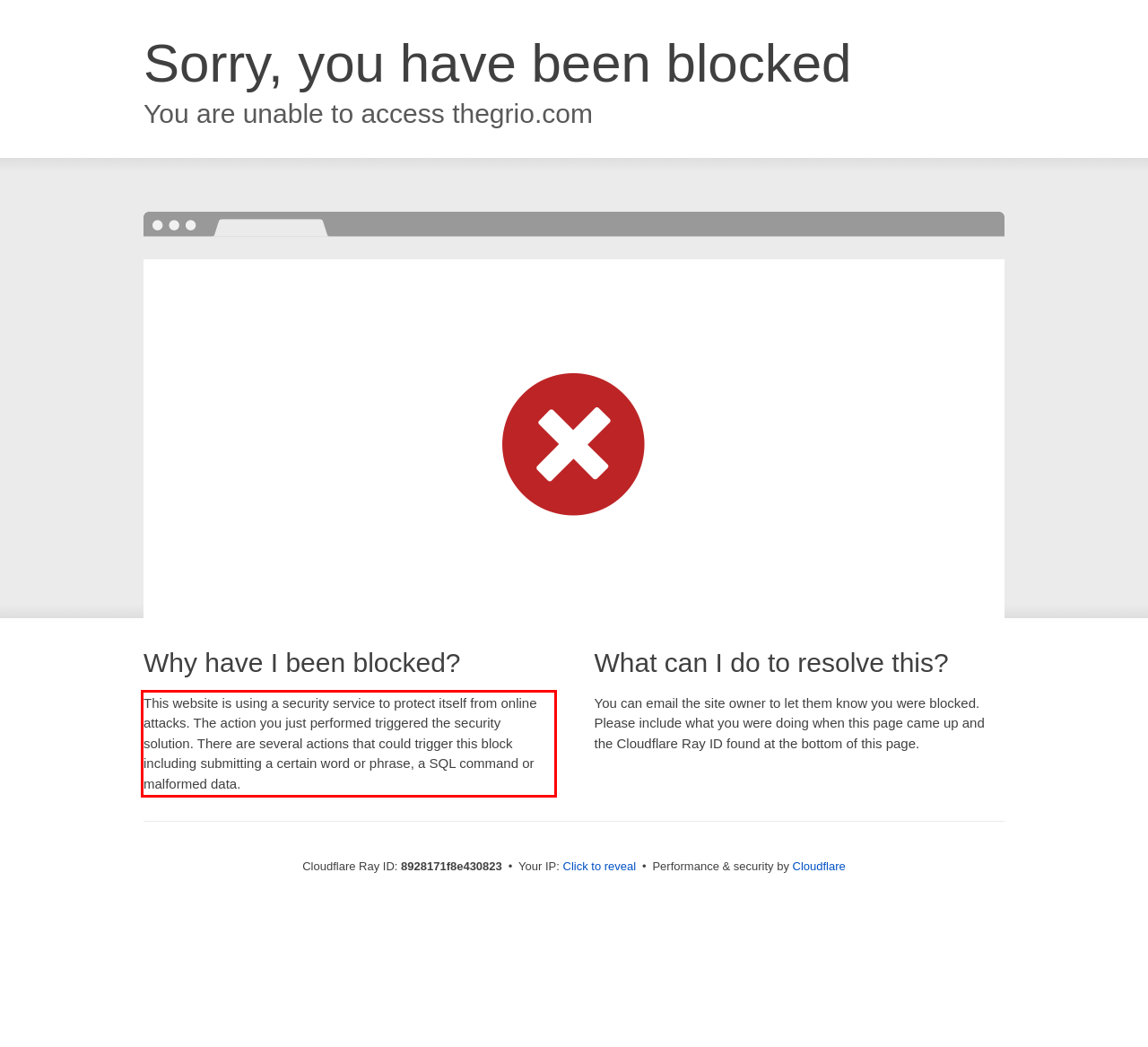You have a webpage screenshot with a red rectangle surrounding a UI element. Extract the text content from within this red bounding box.

This website is using a security service to protect itself from online attacks. The action you just performed triggered the security solution. There are several actions that could trigger this block including submitting a certain word or phrase, a SQL command or malformed data.